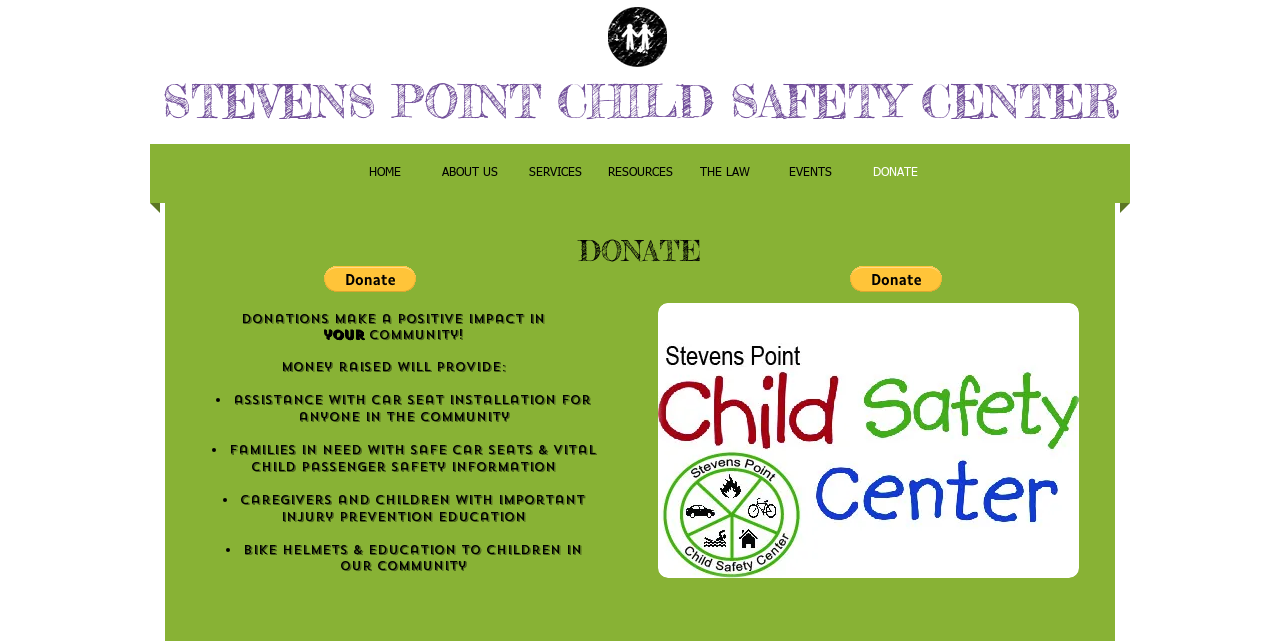Locate the bounding box coordinates of the element I should click to achieve the following instruction: "click the DONATE link".

[0.666, 0.224, 0.732, 0.316]